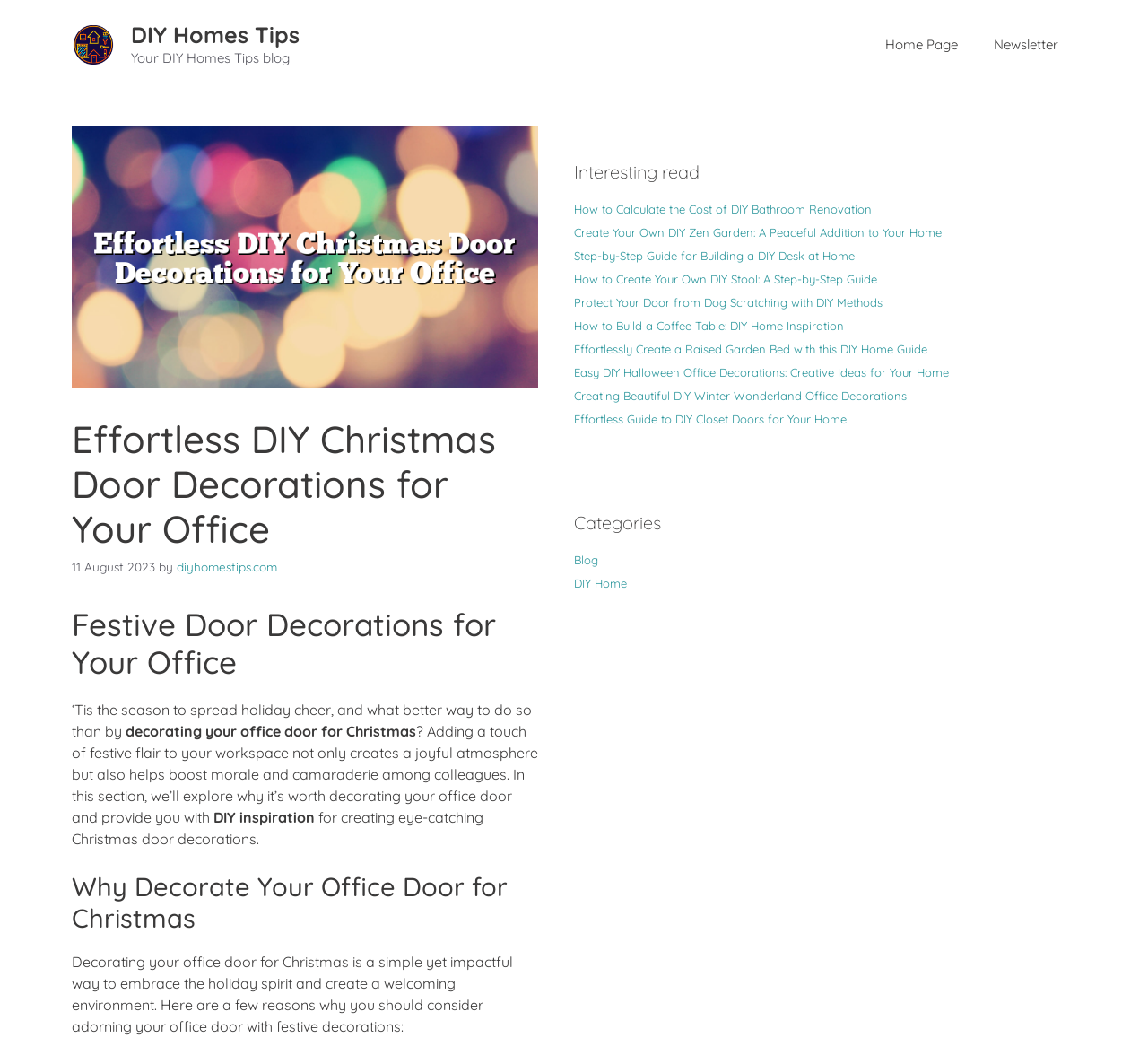Using the format (top-left x, top-left y, bottom-right x, bottom-right y), provide the bounding box coordinates for the described UI element. All values should be floating point numbers between 0 and 1: Newsletter

[0.85, 0.017, 0.938, 0.067]